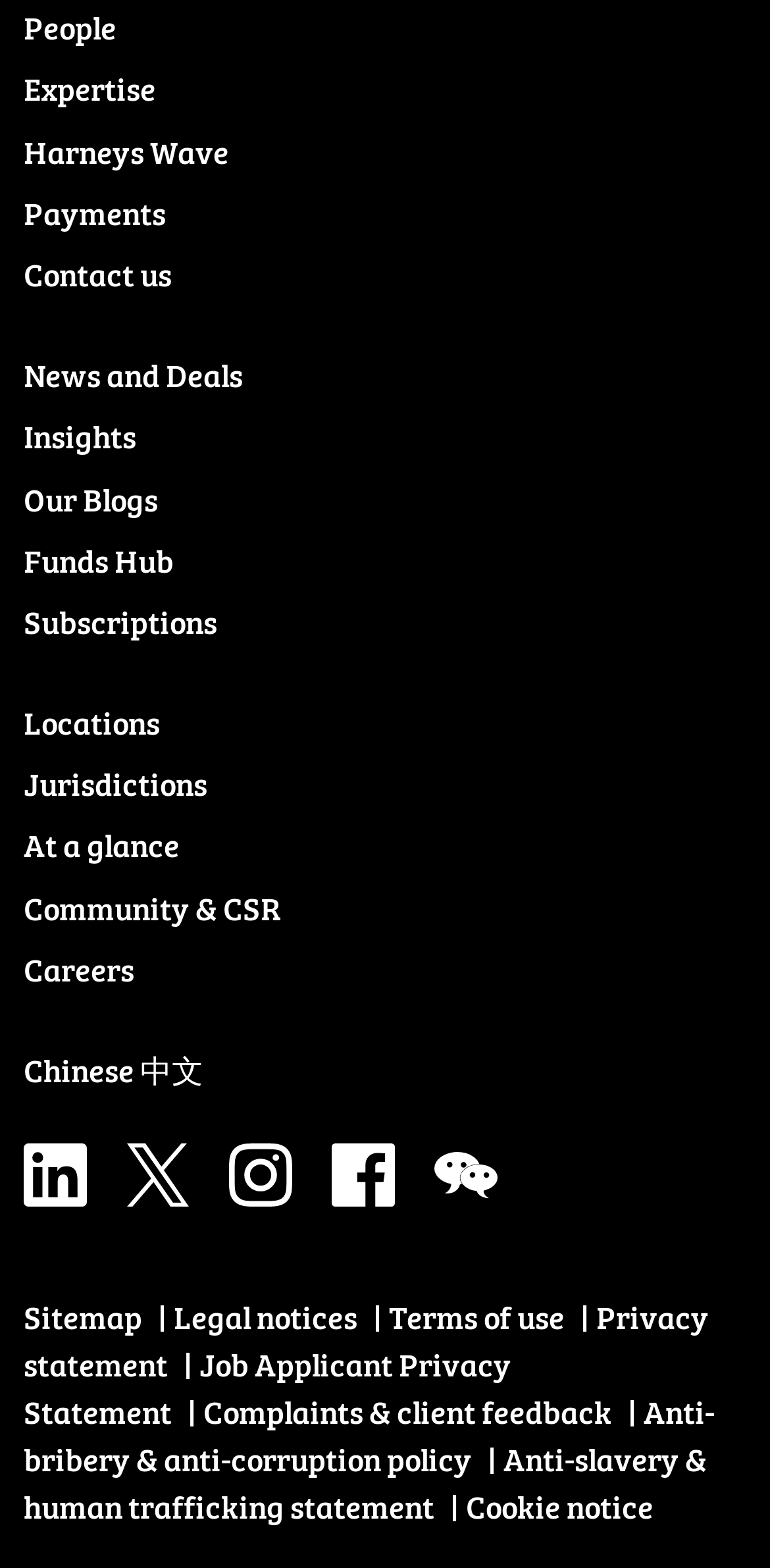Locate the UI element described by serif in the provided webpage screenshot. Return the bounding box coordinates in the format (top-left x, top-left y, bottom-right x, bottom-right y), ensuring all values are between 0 and 1.

None